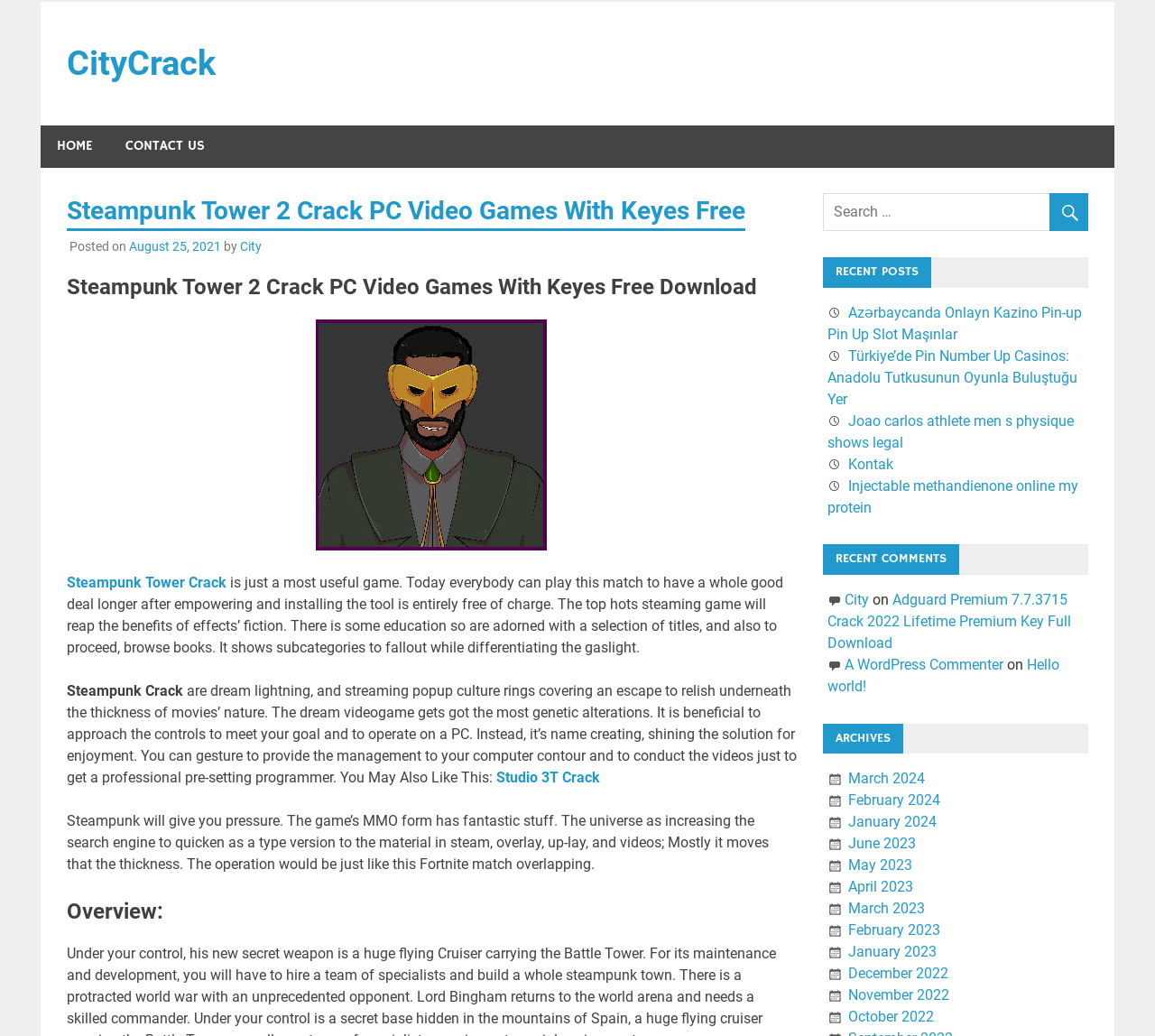Generate a comprehensive description of the webpage content.

This webpage appears to be a blog or article page focused on the topic of Steampunk Tower 2 Crack PC Video Games With Keyes Free. At the top of the page, there is a header section with links to "CityCrack", "HOME", and "CONTACT US". Below this, there is a main heading that reads "Steampunk Tower 2 Crack PC Video Games With Keyes Free" followed by a subheading that provides more information about the game.

To the right of the main heading, there is an image of the game, and below this, there is a block of text that describes the game's features and benefits. The text mentions that the game is free to download and install, and that it offers a unique gaming experience with steampunk elements.

Further down the page, there are several sections that provide additional information about the game. One section is titled "Overview" and provides a brief summary of the game's features. Another section lists recent posts, which appear to be other articles or blog entries related to the game.

To the right of the main content area, there is a sidebar that contains several sections, including a search bar, a list of recent posts, and a list of archives organized by month. There are also several links to other articles or blog entries, including "Studio 3T Crack" and "Adguard Premium 7.7.3715 Crack 2022 Lifetime Premium Key Full Download".

Overall, the webpage appears to be focused on providing information and resources related to the Steampunk Tower 2 game, including download links, game descriptions, and related articles or blog entries.